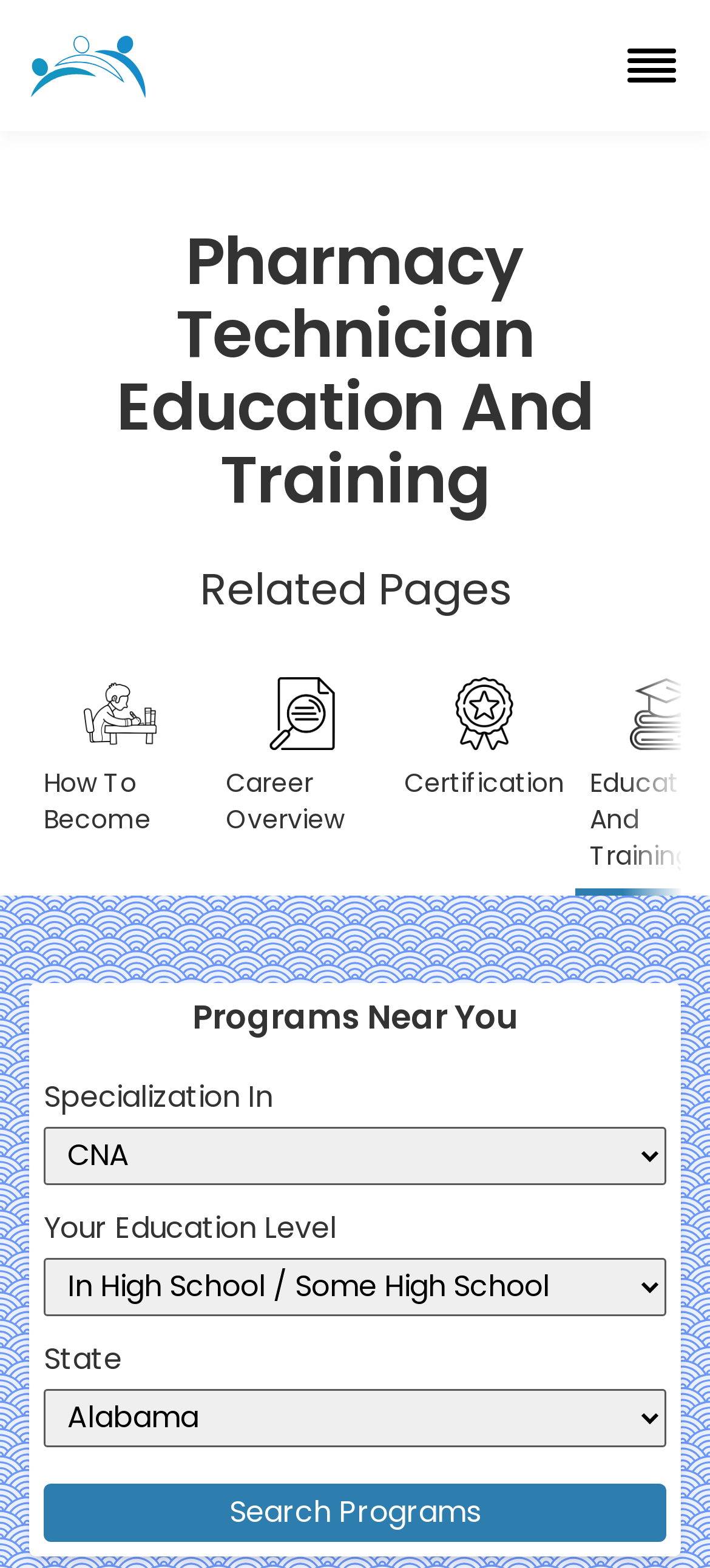Please use the details from the image to answer the following question comprehensively:
How many comboboxes are there in the 'Programs Near You' section?

I examined the 'Programs Near You' section and found three comboboxes, which are 'Specialization In', 'Your Education Level', and 'State'. There are 3 comboboxes in total.